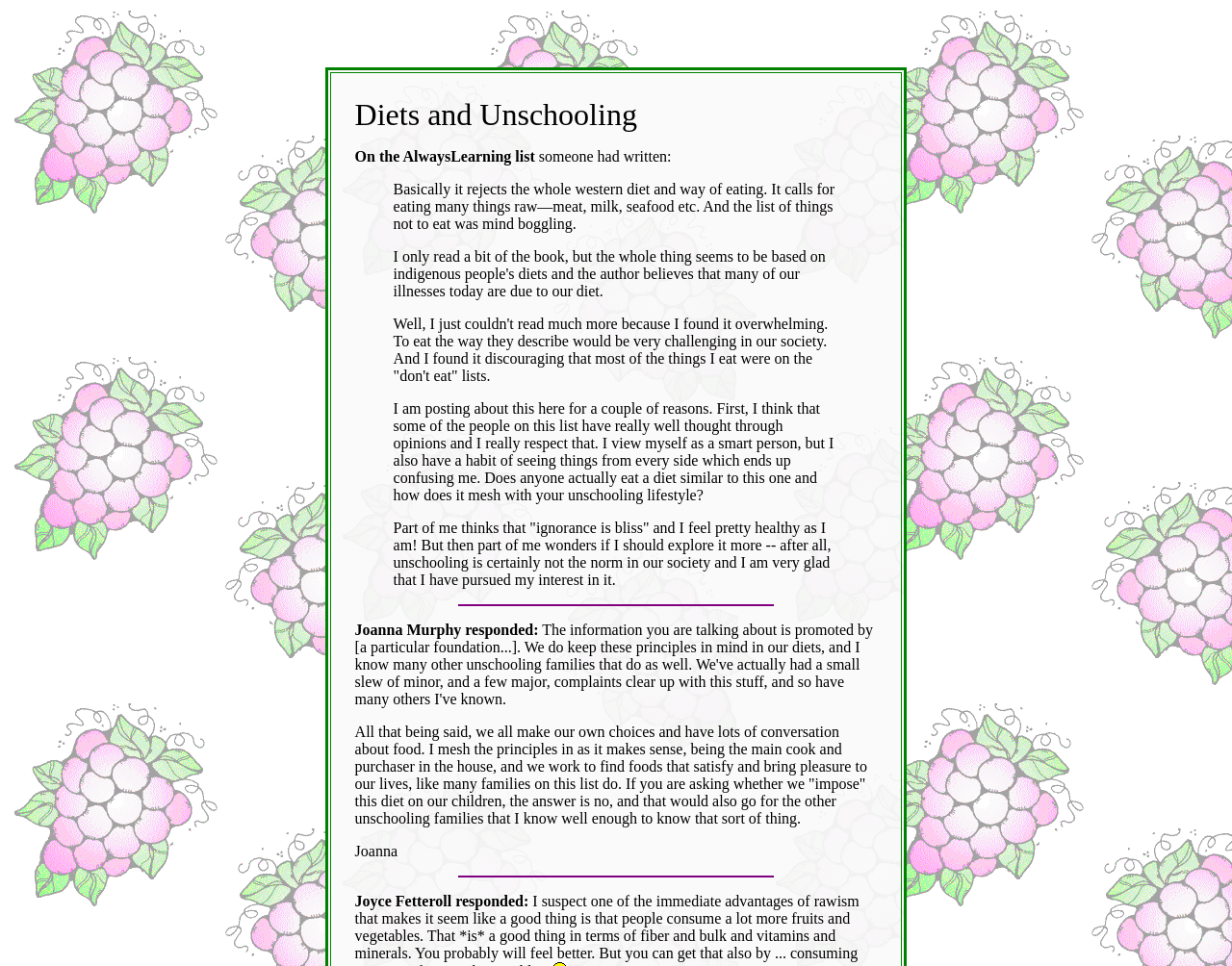How many people responded to the initial post?
Refer to the image and give a detailed answer to the question.

After analyzing the webpage content, I found that two people, Joanna Murphy and Joyce Fetteroll, responded to the initial post about dieting.